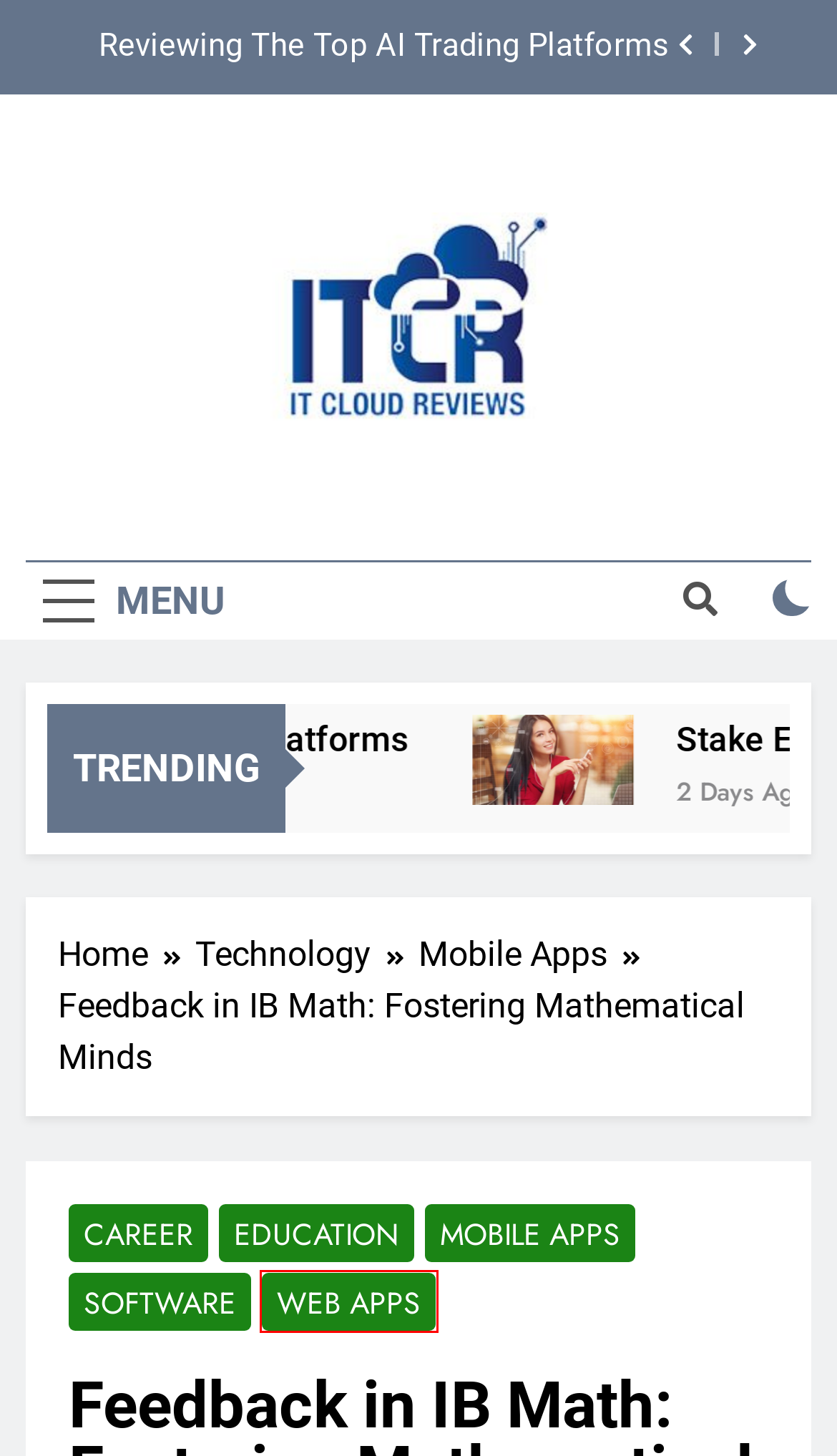Given a screenshot of a webpage with a red bounding box highlighting a UI element, determine which webpage description best matches the new webpage that appears after clicking the highlighted element. Here are the candidates:
A. Software Archives | ItCloudReviews
B. Web Apps Archives | ItCloudReviews
C. ItCloudReviews | The Cloud Technology Blog
D. Stake ETH | ItCloudReviews
E. Reviewing The Top AI Trading Platforms | ItCloudReviews
F. Technology Archives | ItCloudReviews
G. Mobile Apps Archives | ItCloudReviews
H. Career Archives | ItCloudReviews

B